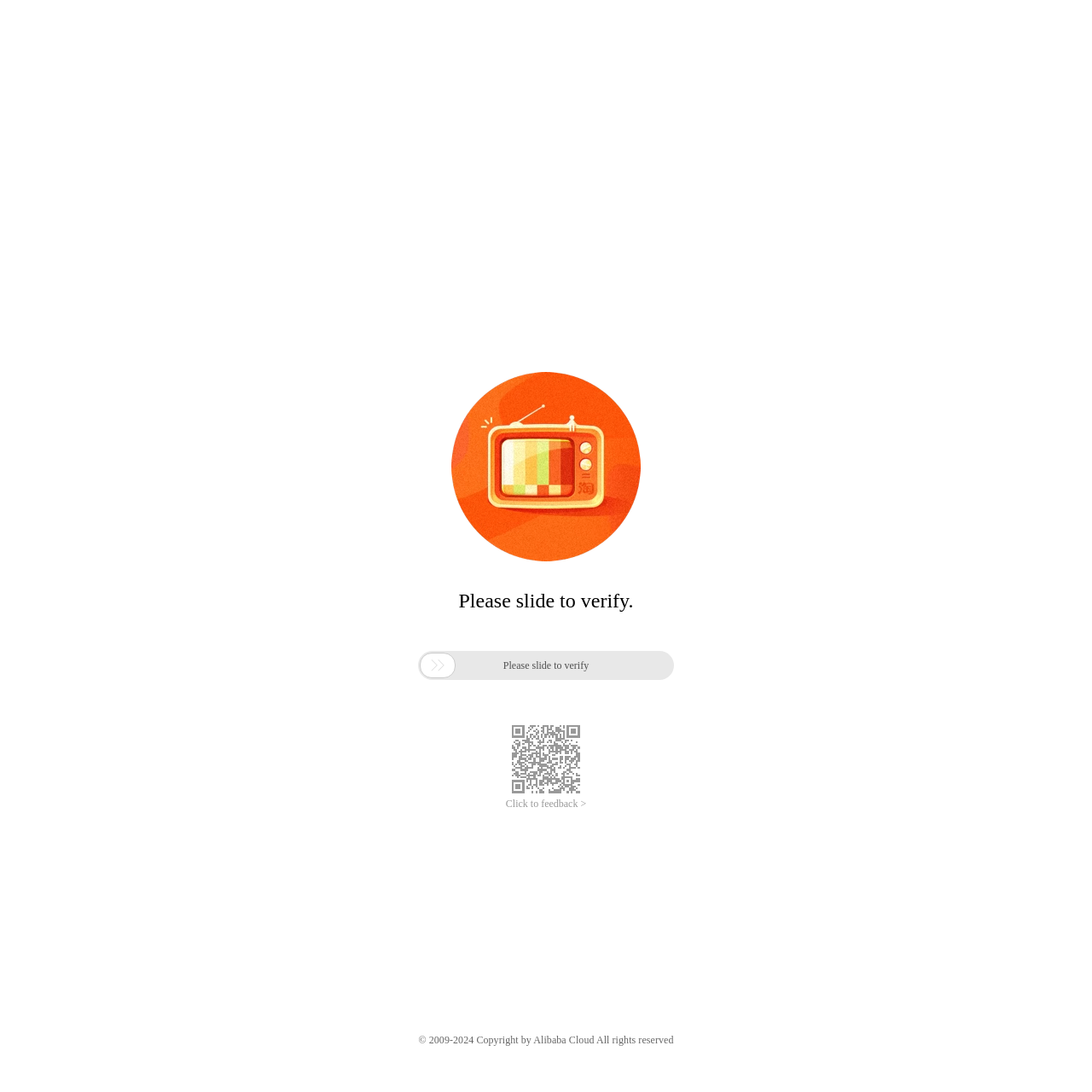Analyze the image and provide a detailed answer to the question: What is the purpose of the slider?

The slider is used for verification, as indicated by the text 'Please slide to verify.' next to the slider button.